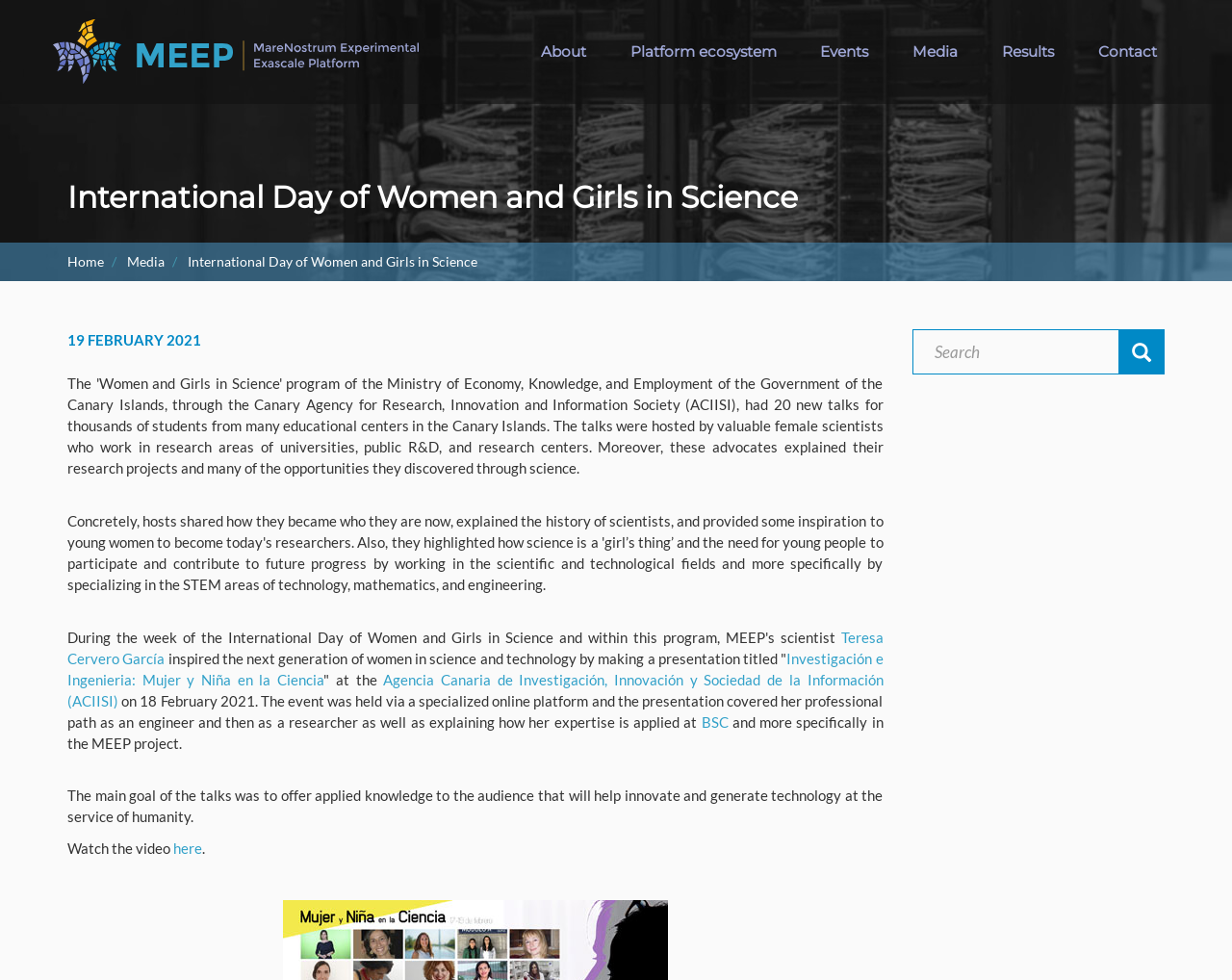Identify the bounding box coordinates of the clickable region to carry out the given instruction: "Search for something".

[0.74, 0.336, 0.909, 0.383]